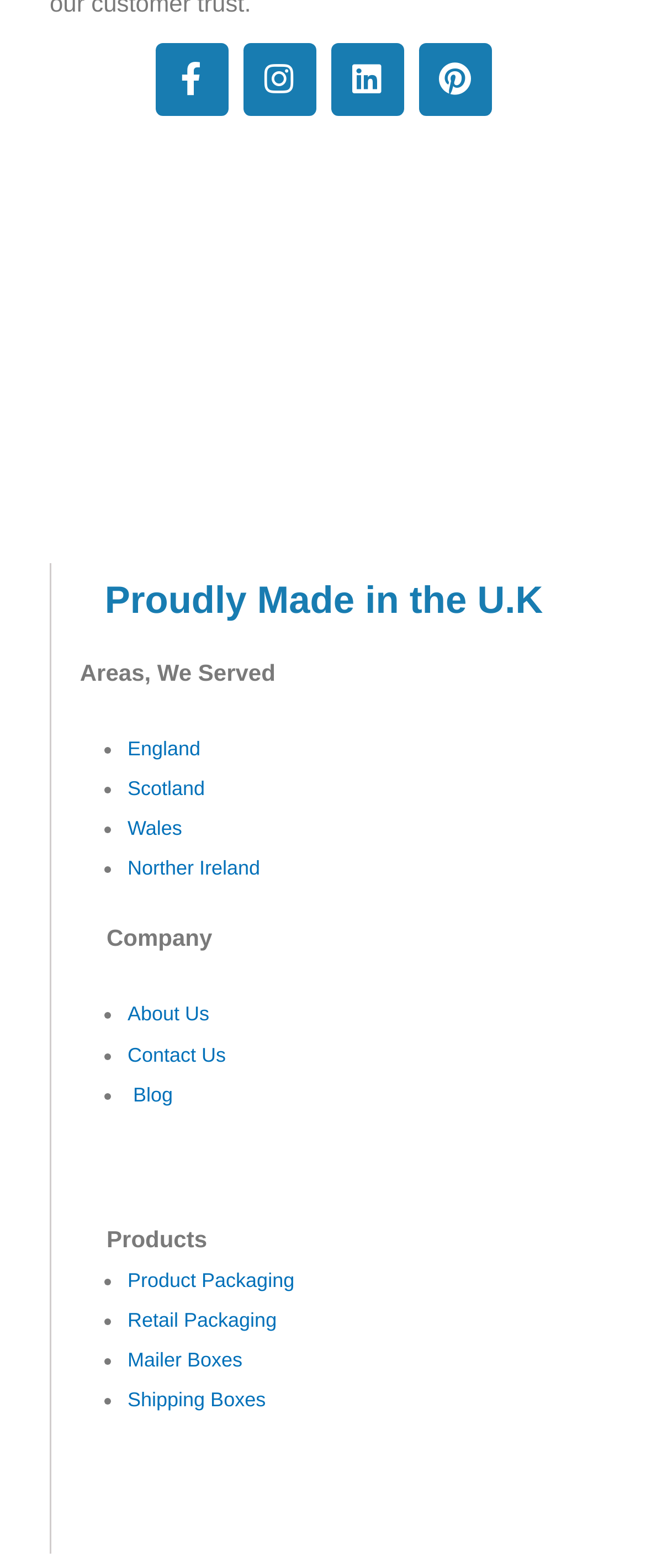Given the element description "Linkedin" in the screenshot, predict the bounding box coordinates of that UI element.

[0.512, 0.027, 0.624, 0.074]